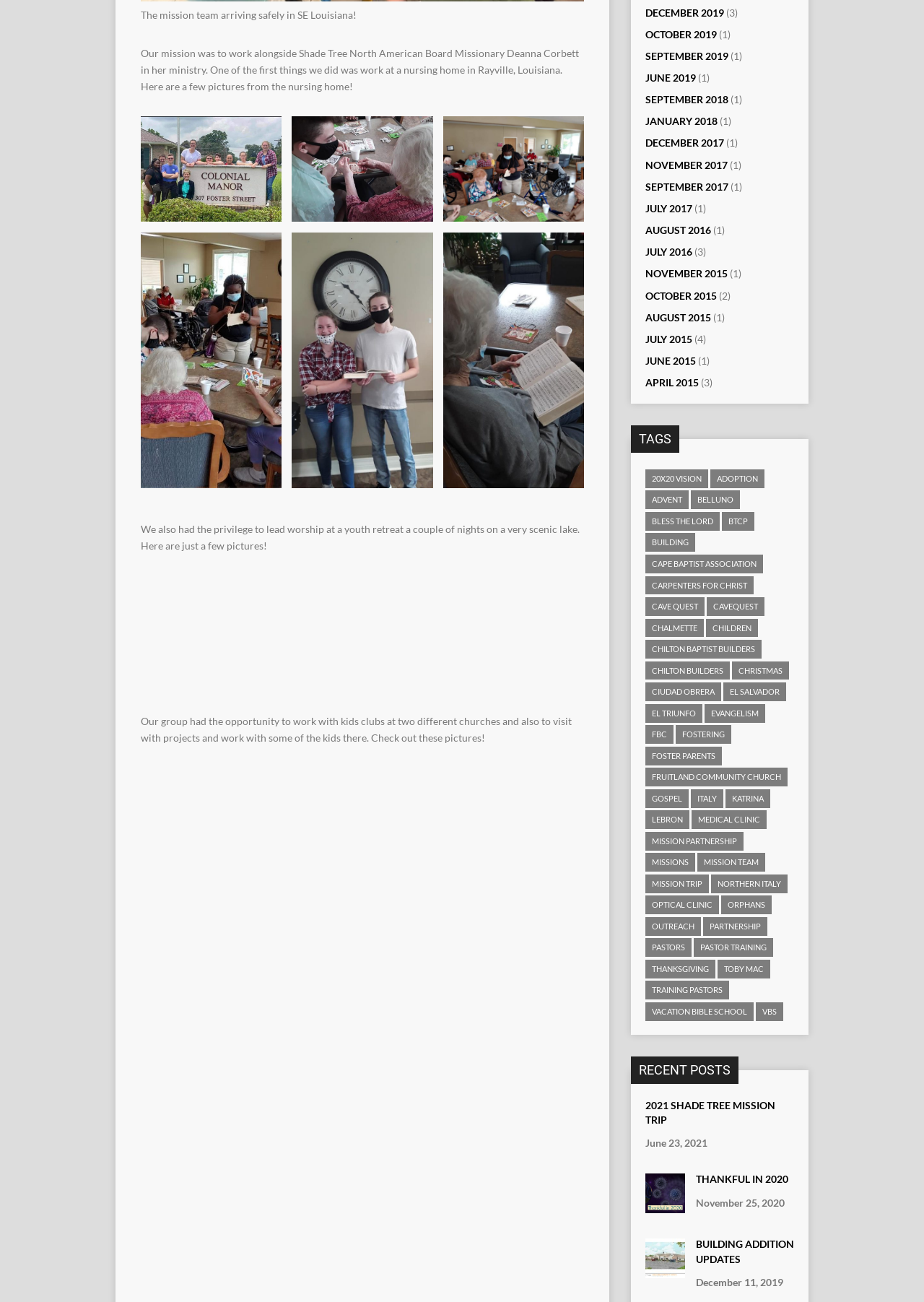Locate the bounding box coordinates of the area to click to fulfill this instruction: "Explore the '20x20 Vision' tag". The bounding box should be presented as four float numbers between 0 and 1, in the order [left, top, right, bottom].

[0.698, 0.36, 0.766, 0.375]